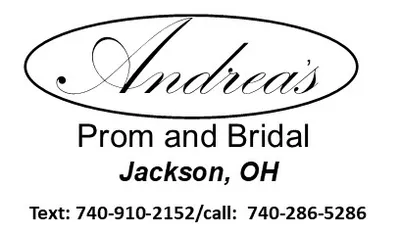Explain in detail what you see in the image.

This image features the logo of "Andrea's Prom and Bridal," a boutique located in Jackson, Ohio, specializing in prom and bridal attire. The design prominently displays the name "Andrea's" in a stylish, cursive font, followed by "Prom and Bridal" in a more straightforward typeface. Below this, it provides contact information, indicating a text number (740-910-2152) and a call number (740-286-5286) for customer inquiries. This logo encapsulates the boutique's focus on formal wear and special occasions, inviting customers to reach out for assistance with their dress needs.